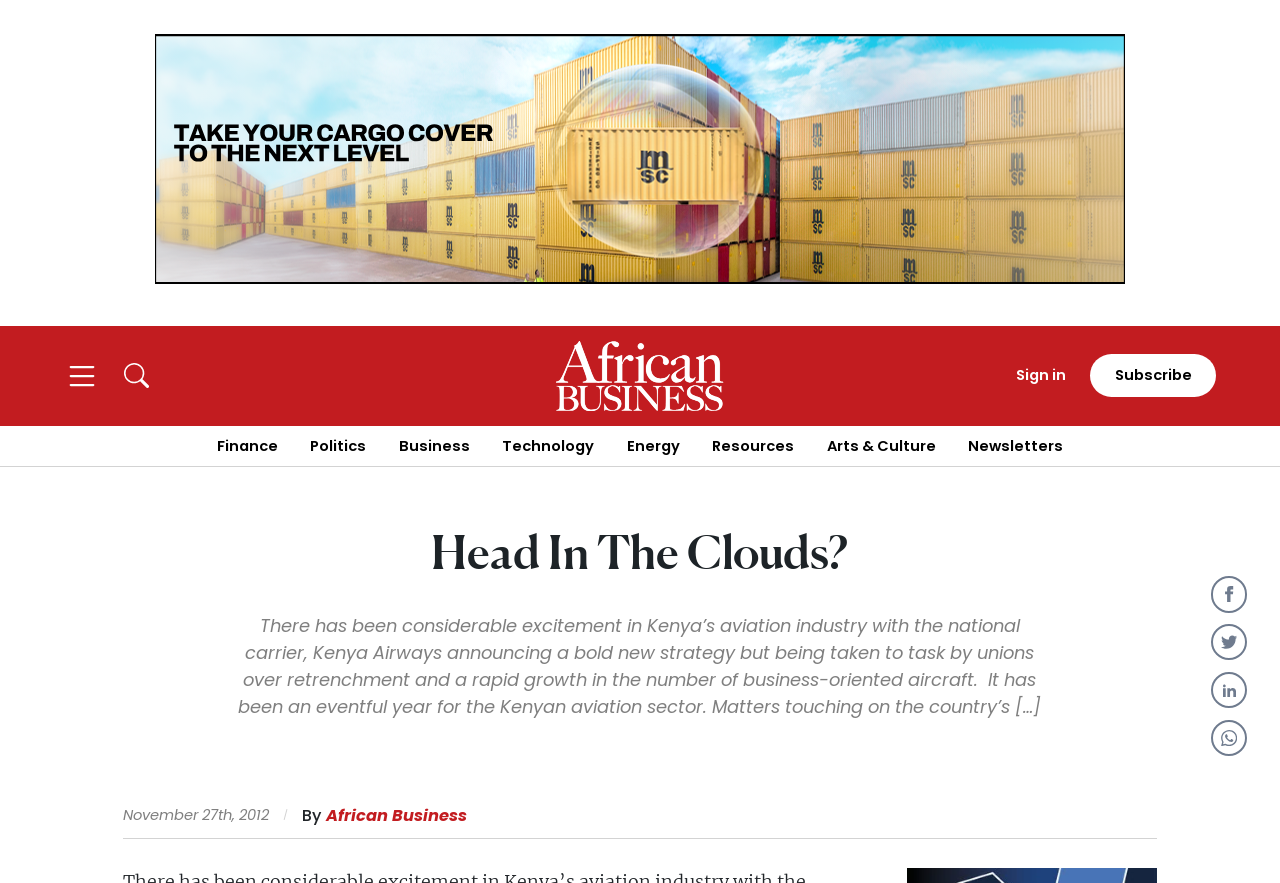Identify and provide the bounding box for the element described by: "parent_node: Subscribe for full access".

[0.05, 0.405, 0.078, 0.446]